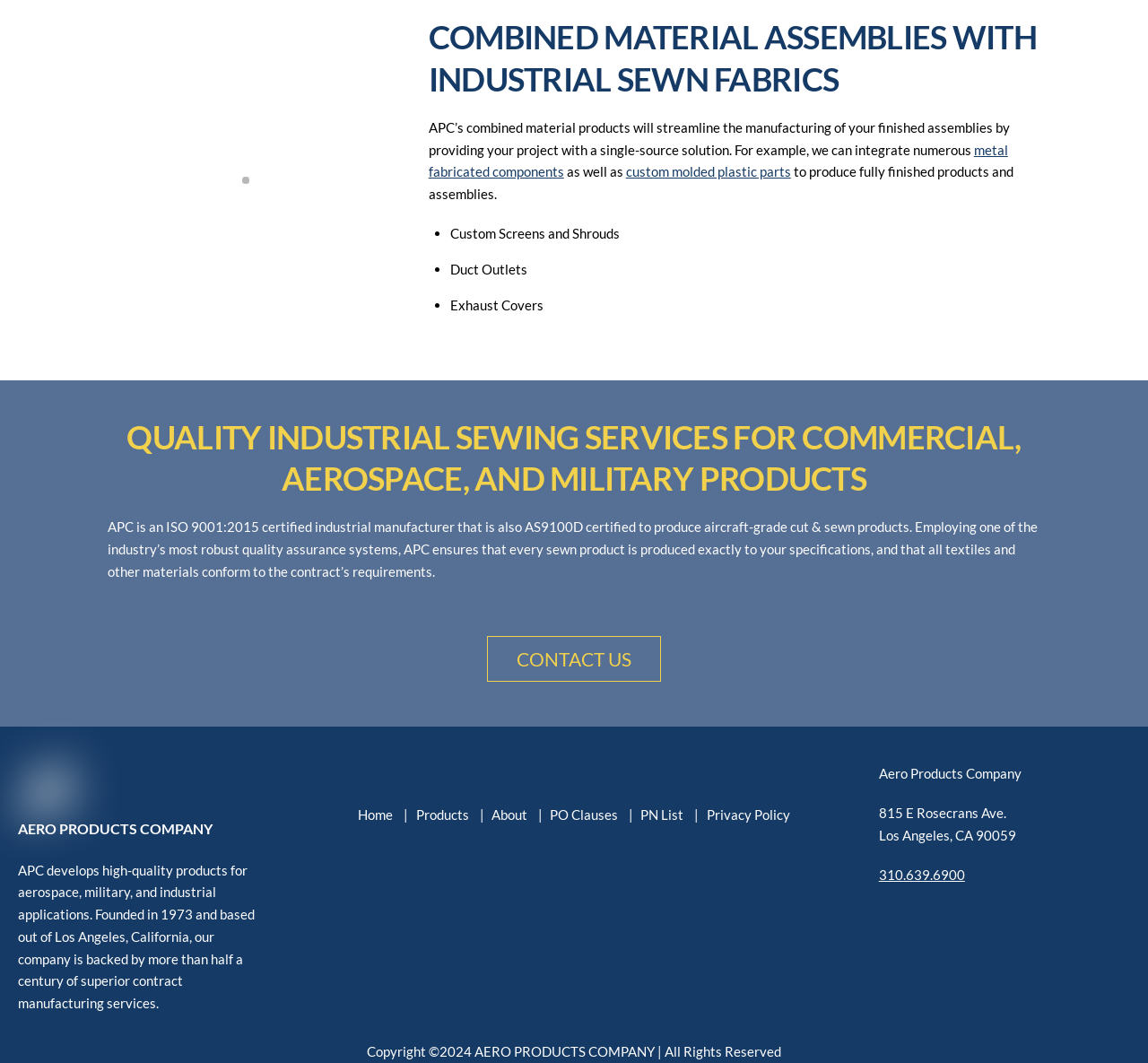Could you locate the bounding box coordinates for the section that should be clicked to accomplish this task: "Learn about Aero Products Company".

[0.016, 0.755, 0.07, 0.77]